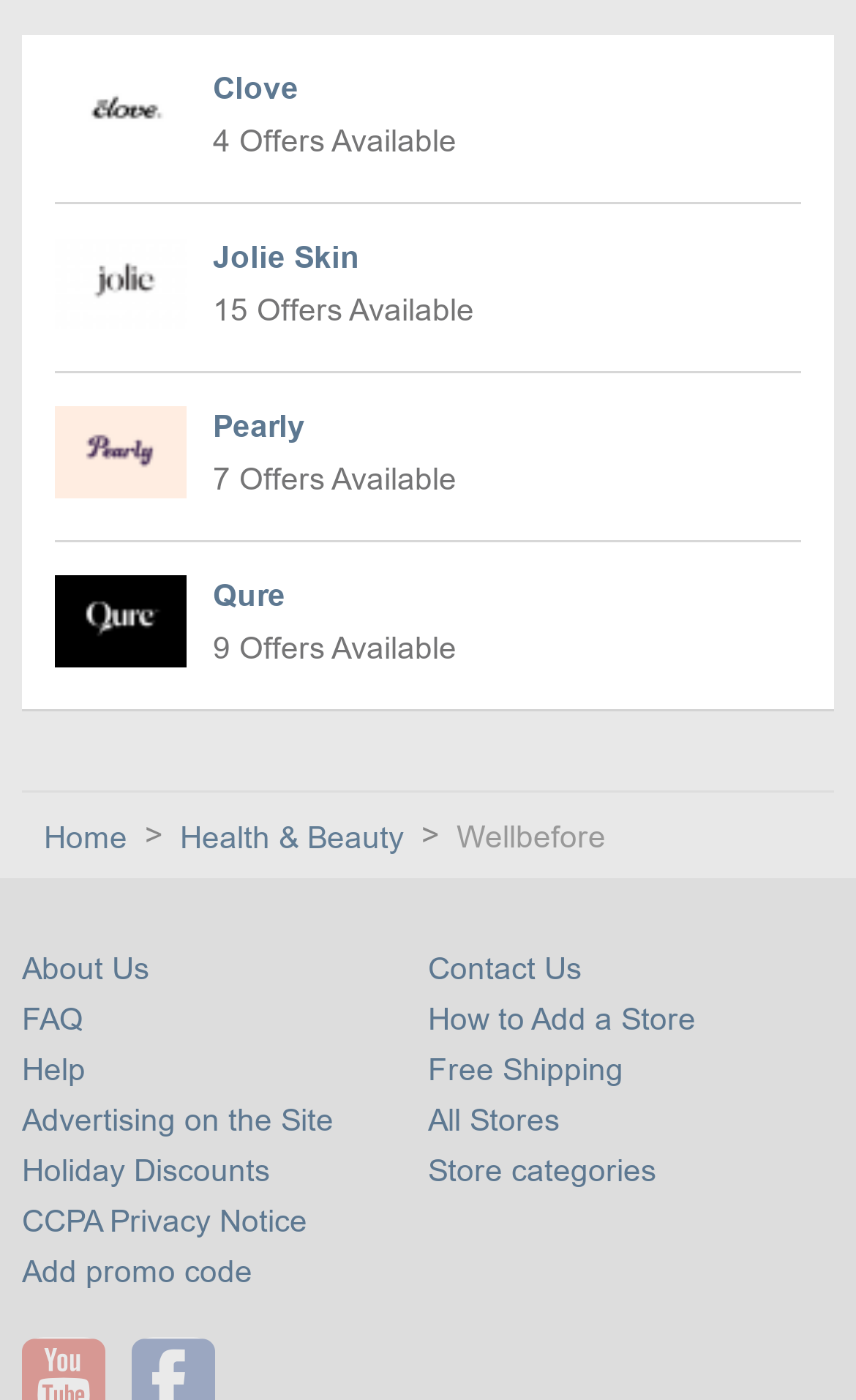Identify and provide the bounding box coordinates of the UI element described: "Contact Us". The coordinates should be formatted as [left, top, right, bottom], with each number being a float between 0 and 1.

[0.5, 0.679, 0.679, 0.704]